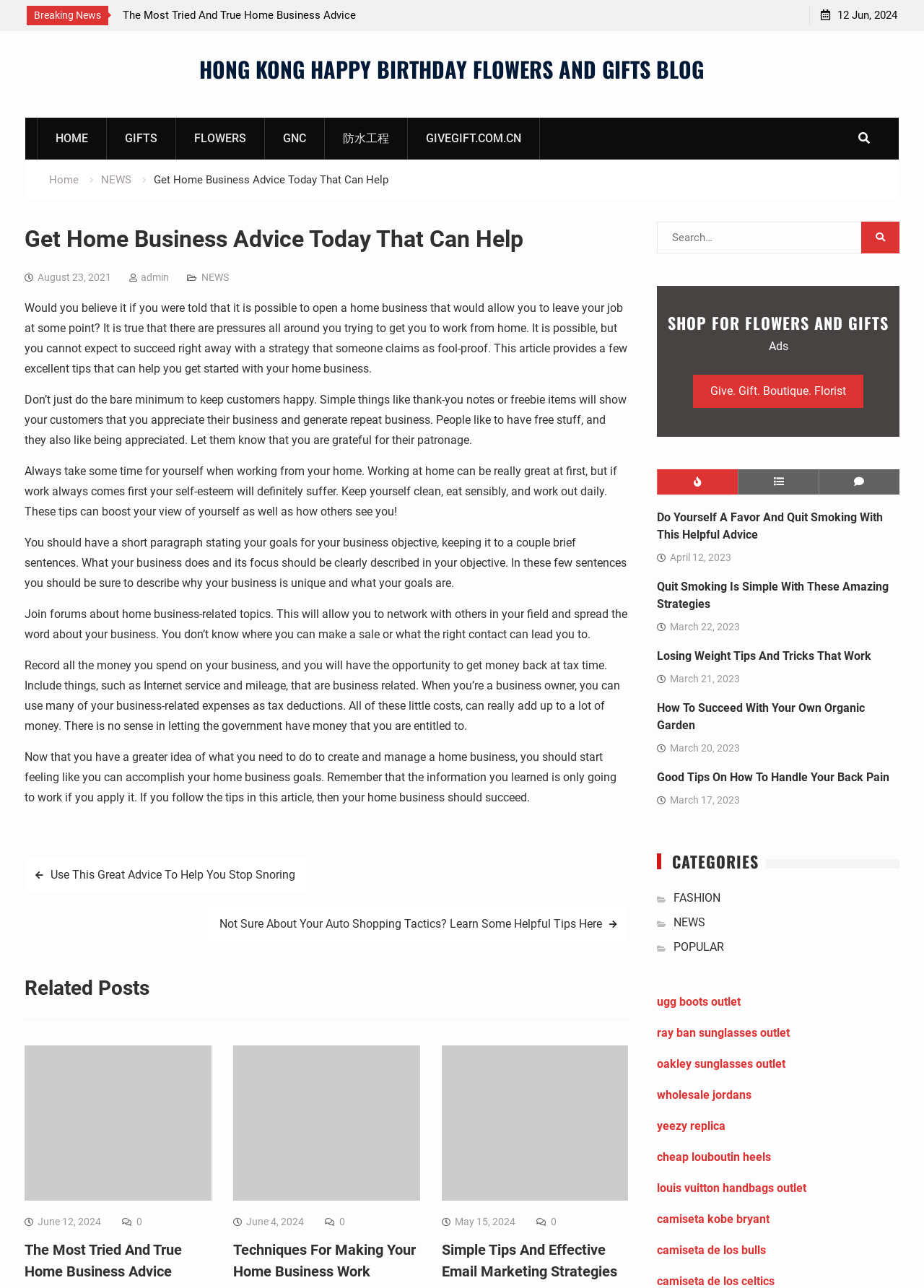What is the category of the post 'Do Yourself A Favor And Quit Smoking With This Helpful Advice'?
Answer the question with as much detail as possible.

I looked at the post 'Do Yourself A Favor And Quit Smoking With This Helpful Advice' and found that it is categorized under 'NEWS', which is one of the categories listed in the 'CATEGORIES' section.